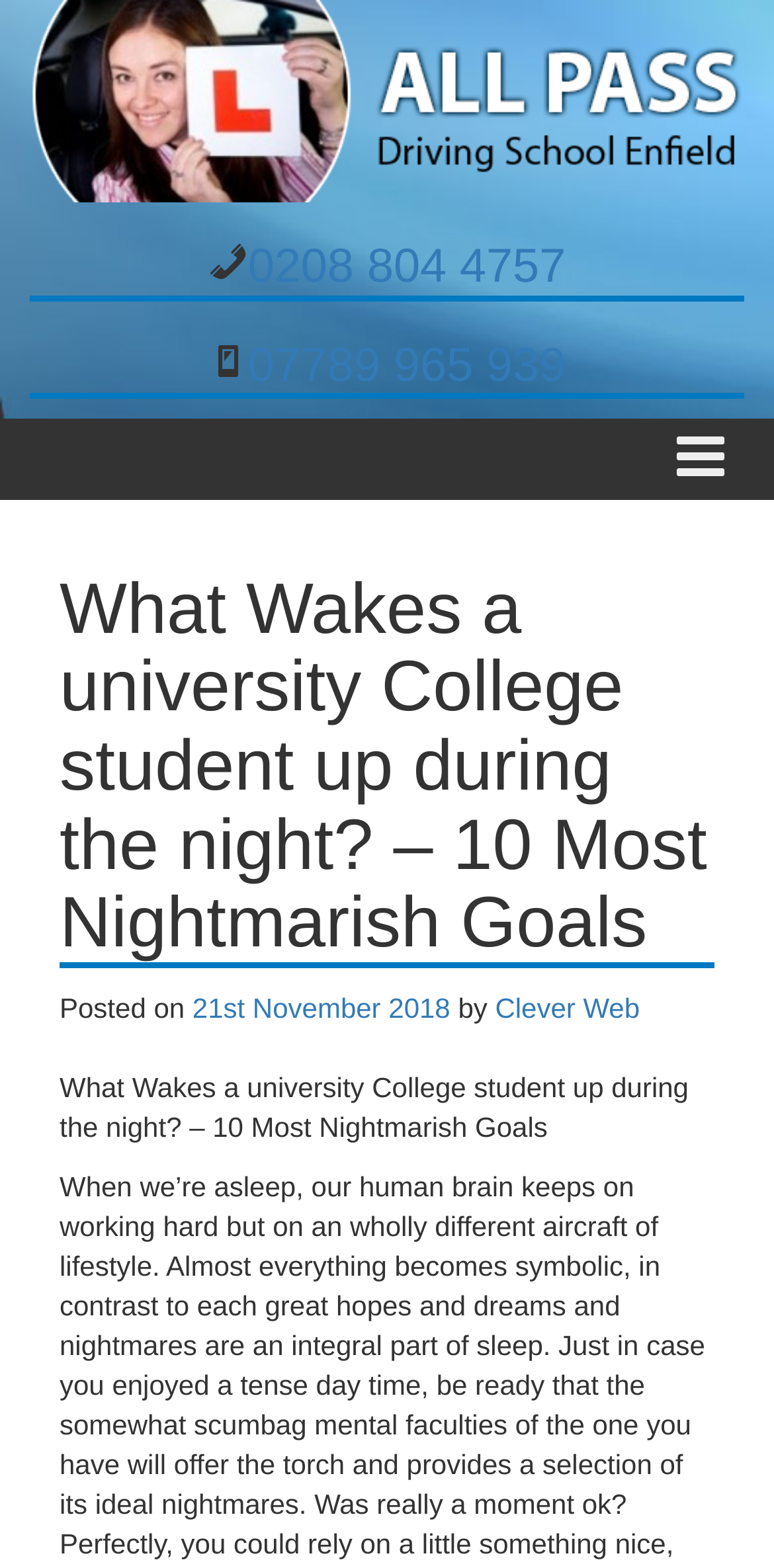Provide the bounding box coordinates for the specified HTML element described in this description: "title="All Pass Driving School Enfield"". The coordinates should be four float numbers ranging from 0 to 1, in the format [left, top, right, bottom].

[0.038, 0.053, 0.962, 0.073]